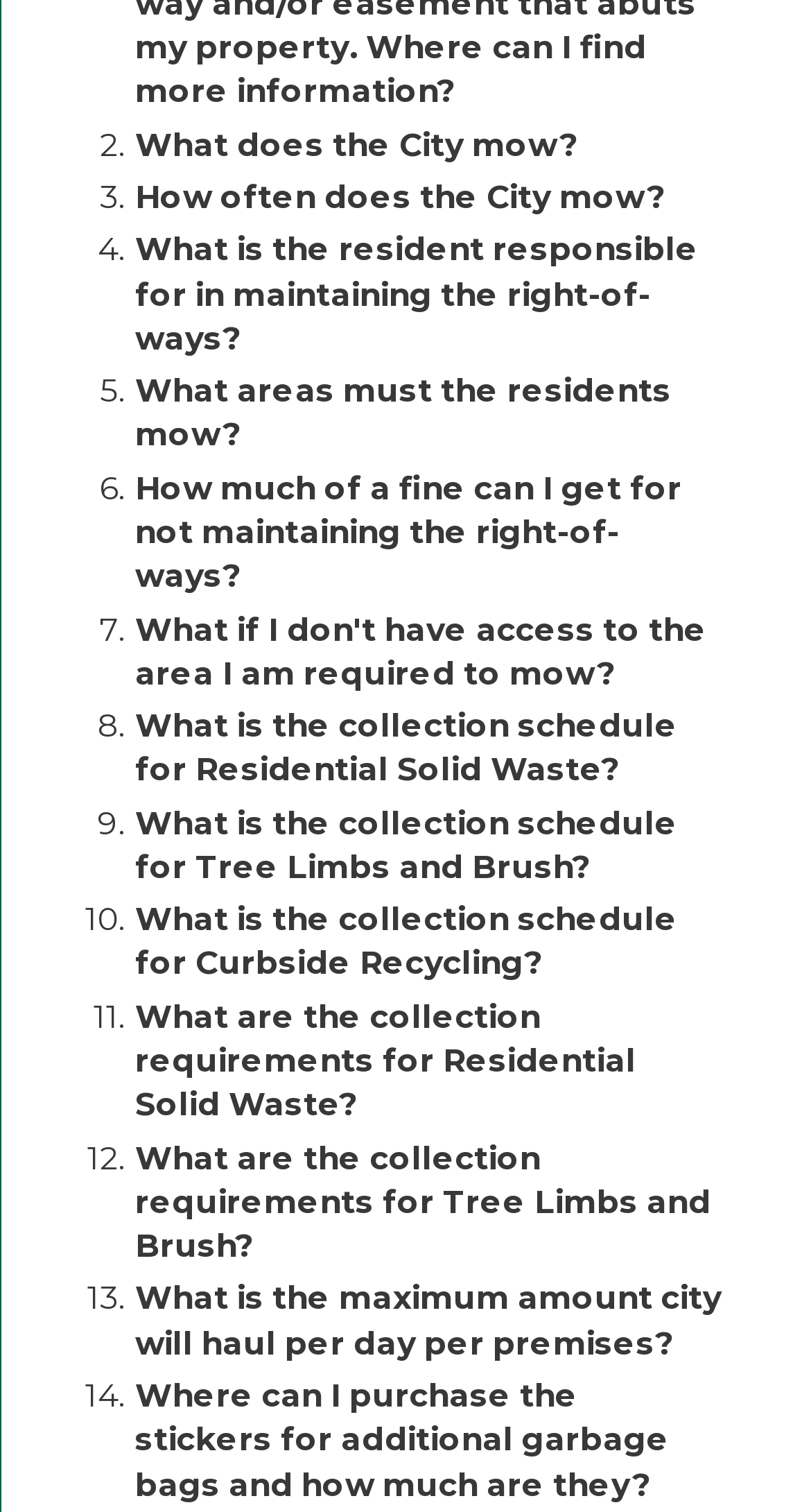Determine the bounding box coordinates of the clickable element to complete this instruction: "Click on 'How often does the City mow?'". Provide the coordinates in the format of four float numbers between 0 and 1, [left, top, right, bottom].

[0.167, 0.117, 0.82, 0.143]